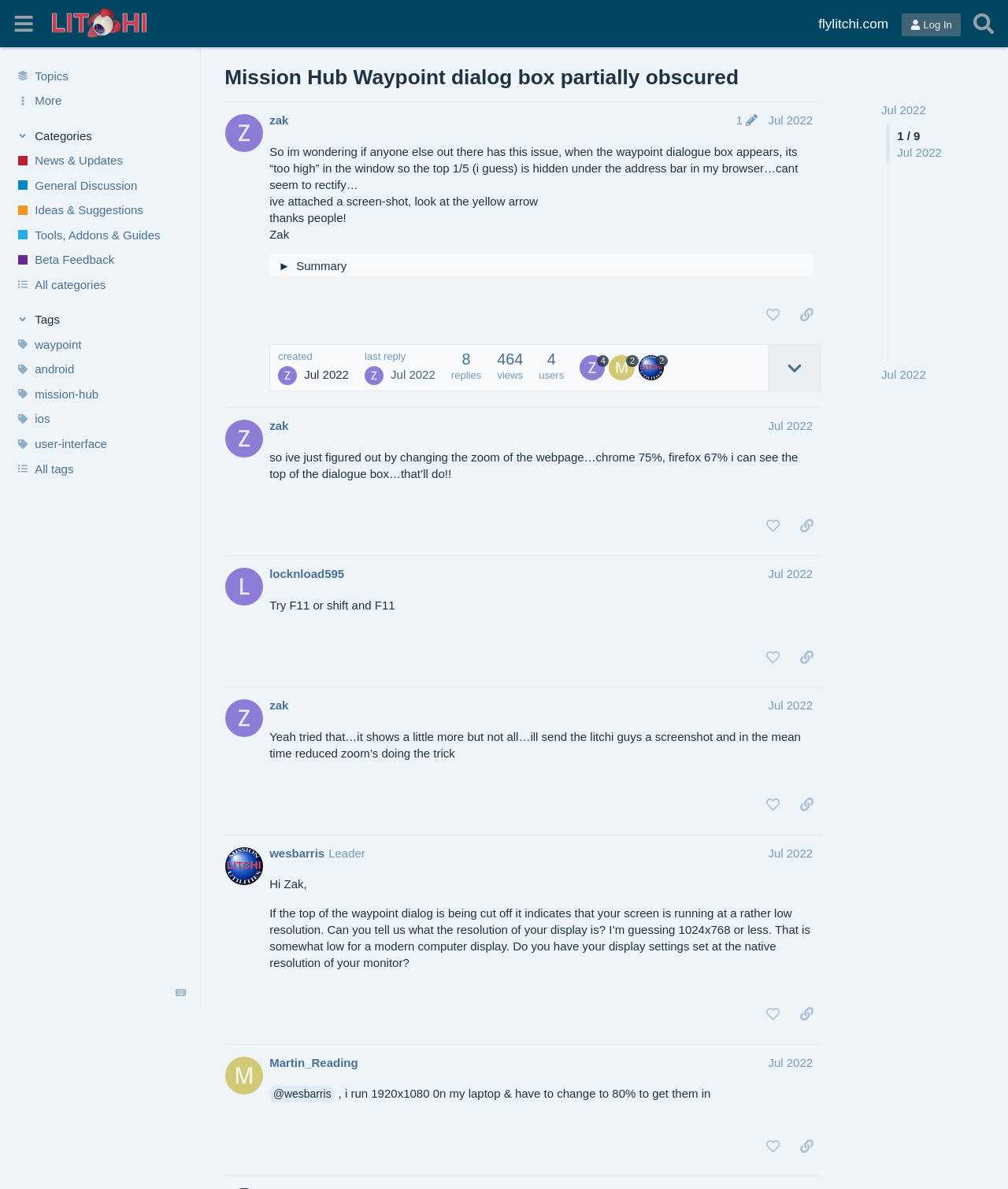Answer the question with a brief word or phrase:
What is the purpose of the button with the text 'Log In'?

To log in to the website